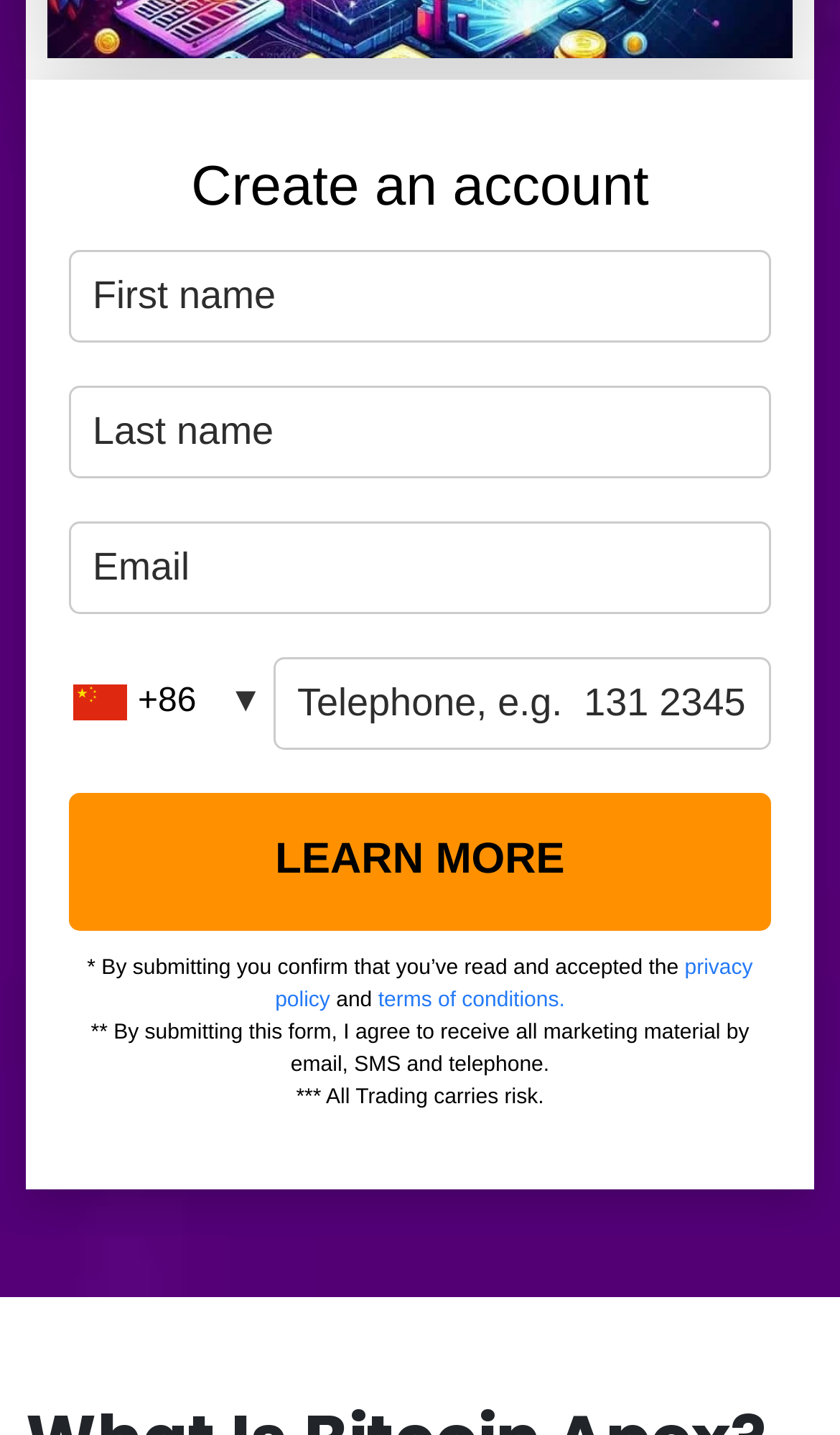What is the purpose of this webpage?
Please provide a detailed answer to the question.

Based on the heading 'Create an account' and the presence of textboxes for first name, last name, email, and telephone, it appears that this webpage is designed for users to create an account on the website.